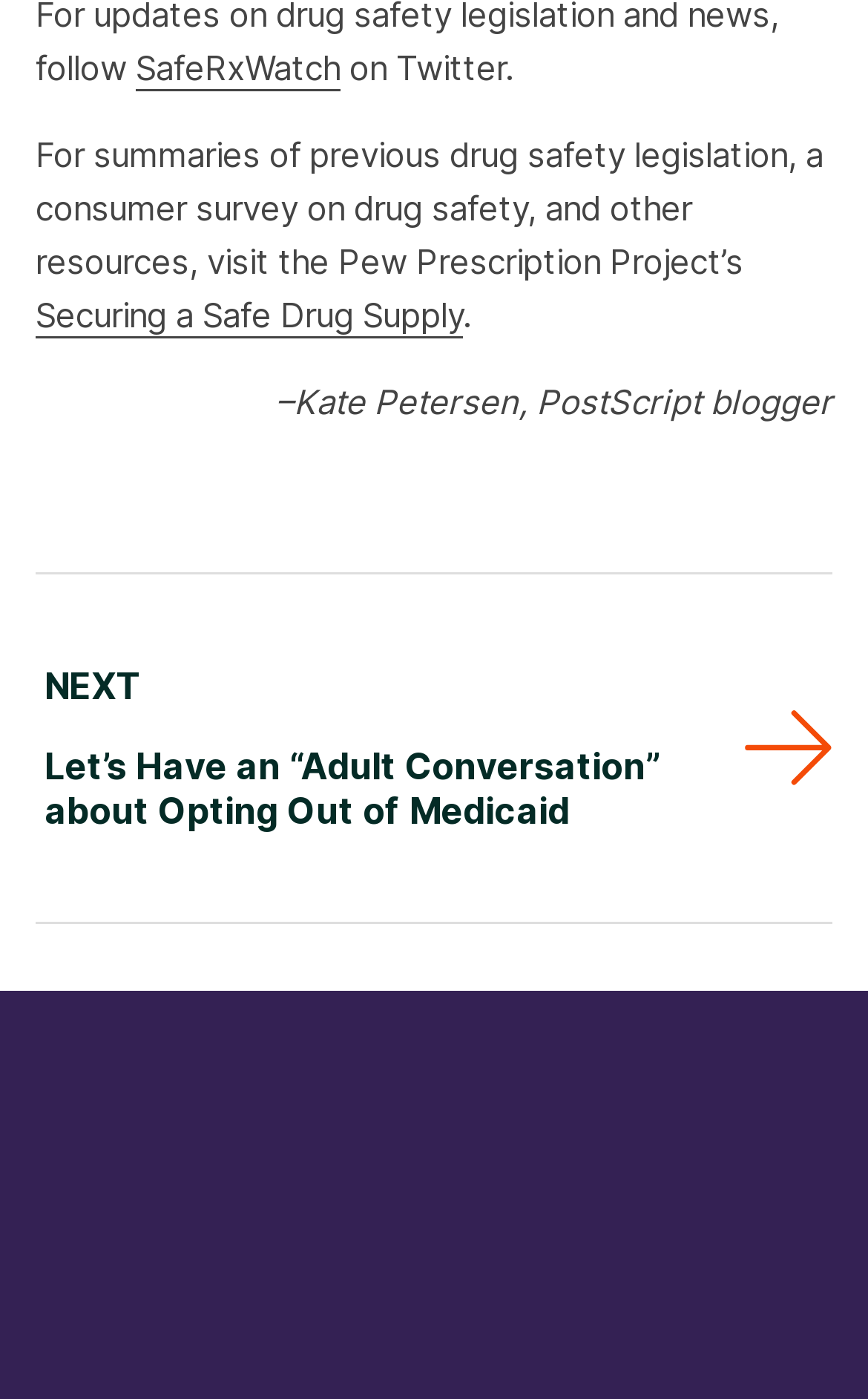Provide a thorough and detailed response to the question by examining the image: 
What is the title of the post mentioned?

The post title is mentioned in the link element 'Visit Post: Let’s Have an “Adult Conversation” about Opting Out of Medicaid' with bounding box coordinates [0.041, 0.411, 0.959, 0.659].